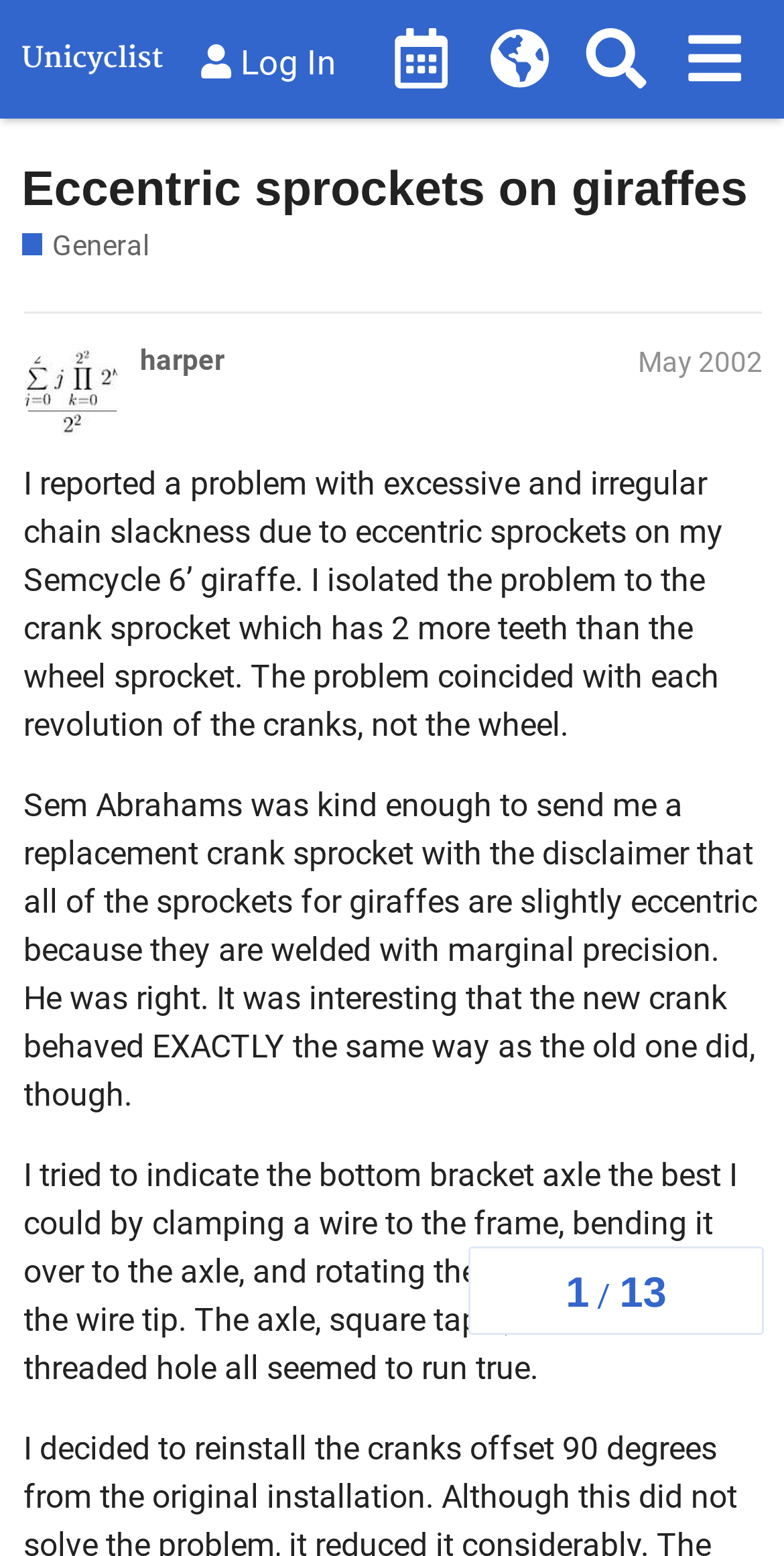Provide a one-word or brief phrase answer to the question:
What is the shape of the bottom bracket axle?

Square taper